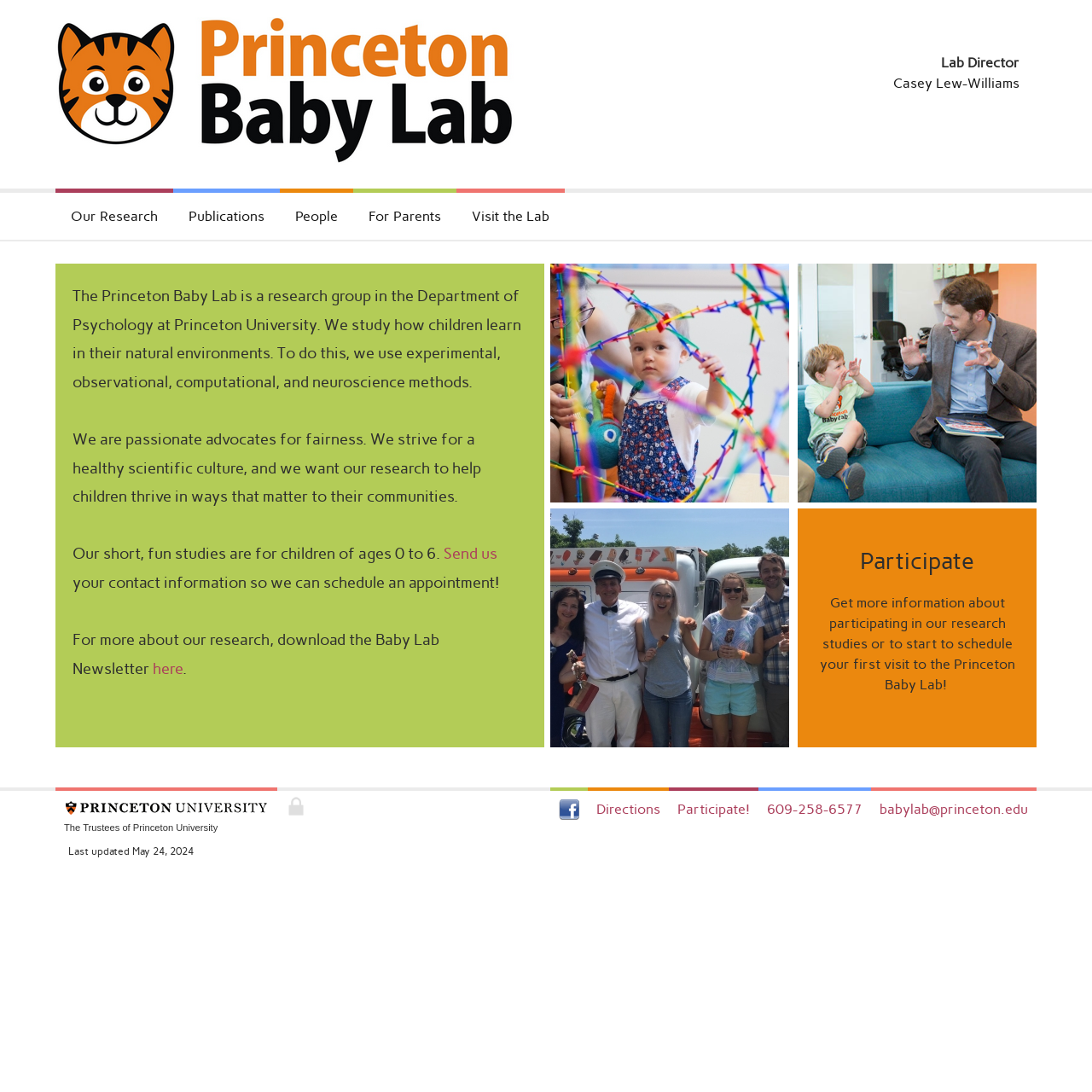Generate an in-depth caption that captures all aspects of the webpage.

The webpage is the homepage of the Princeton Baby Lab, a research group in the Department of Psychology at Princeton University. At the top left, there is a link to "Princeton Baby Laboratory" accompanied by an image with the same name. Below this, there is a section with links to "Our Research", "Publications", "People", "For Parents", and "Visit the Lab".

To the right of this section, there is a brief introduction to the Princeton Baby Lab, which studies how children learn in their natural environments using various methods. The text is divided into four paragraphs, with the first paragraph introducing the lab's research focus, the second paragraph describing their methods, the third paragraph stating their values and goals, and the fourth paragraph mentioning their studies for children aged 0 to 6.

Below this introduction, there is a call-to-action to send contact information to schedule an appointment, followed by a section promoting the Baby Lab Newsletter. On the right side of the page, there is a section titled "Participate" with a link to get more information about participating in research studies.

At the bottom of the page, there are several links and contact information, including a login link, email address, phone number, and links to participate and get directions. There is also an image and a copyright notice from the Trustees of Princeton University. Finally, the page displays the last updated date, May 24, 2024.